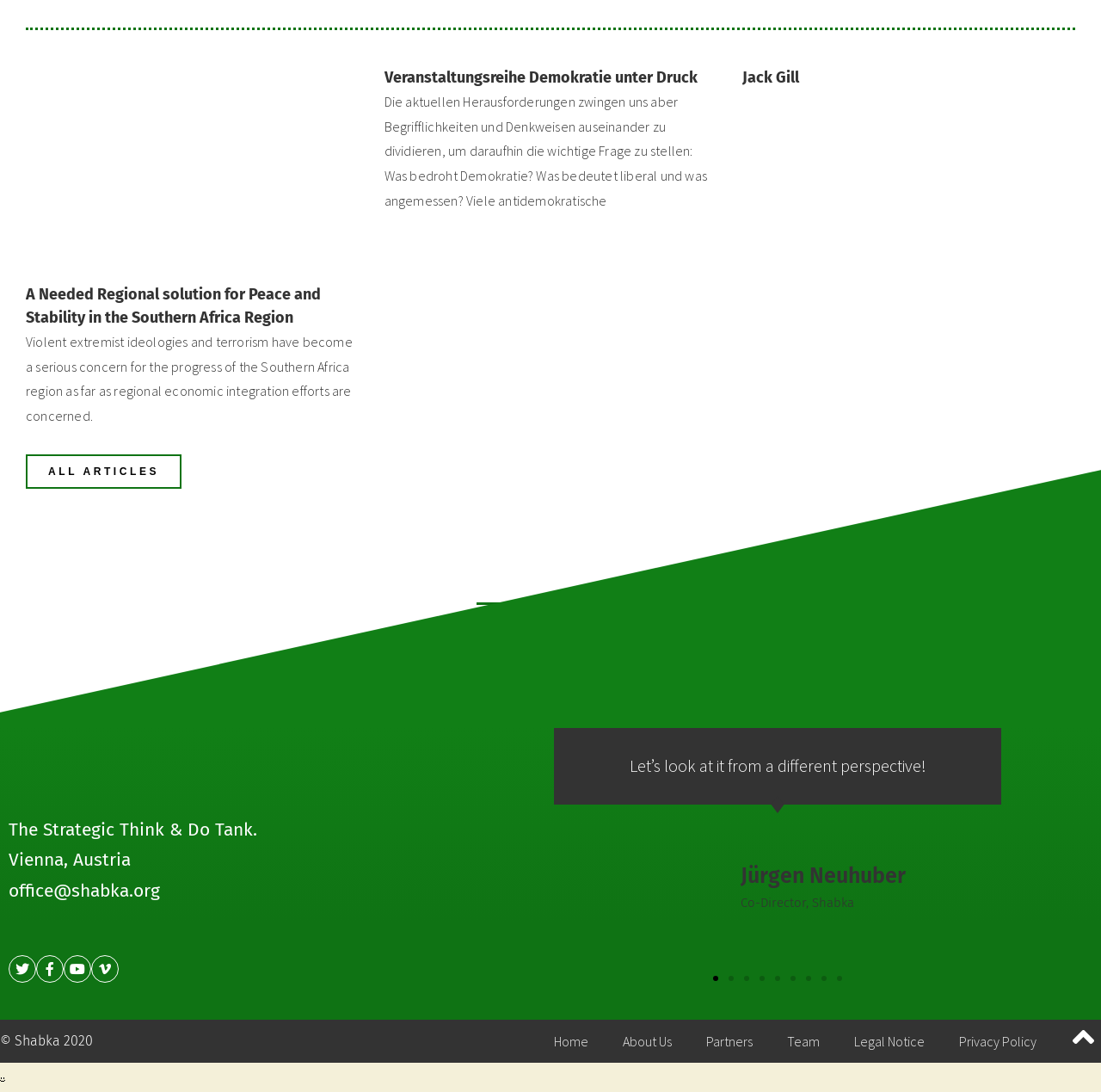From the webpage screenshot, predict the bounding box coordinates (top-left x, top-left y, bottom-right x, bottom-right y) for the UI element described here: Team

[0.699, 0.936, 0.76, 0.972]